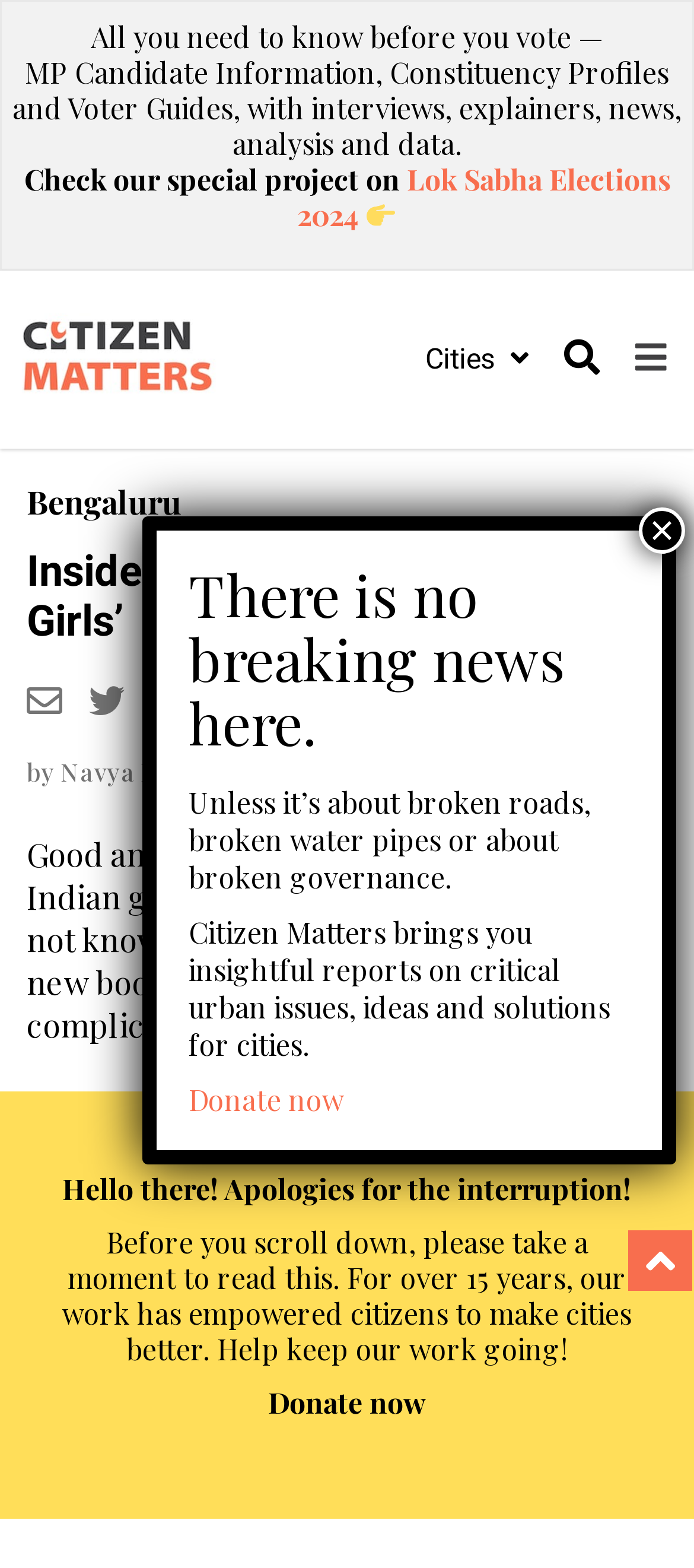What is the purpose of the link 'Back to top'?
Please provide a comprehensive answer based on the information in the image.

The link 'Back to top' is likely used to allow users to quickly scroll back to the top of the webpage, especially after reading a long article. Its position at the bottom of the webpage suggests that it is intended to be used after the user has scrolled down to read the content.